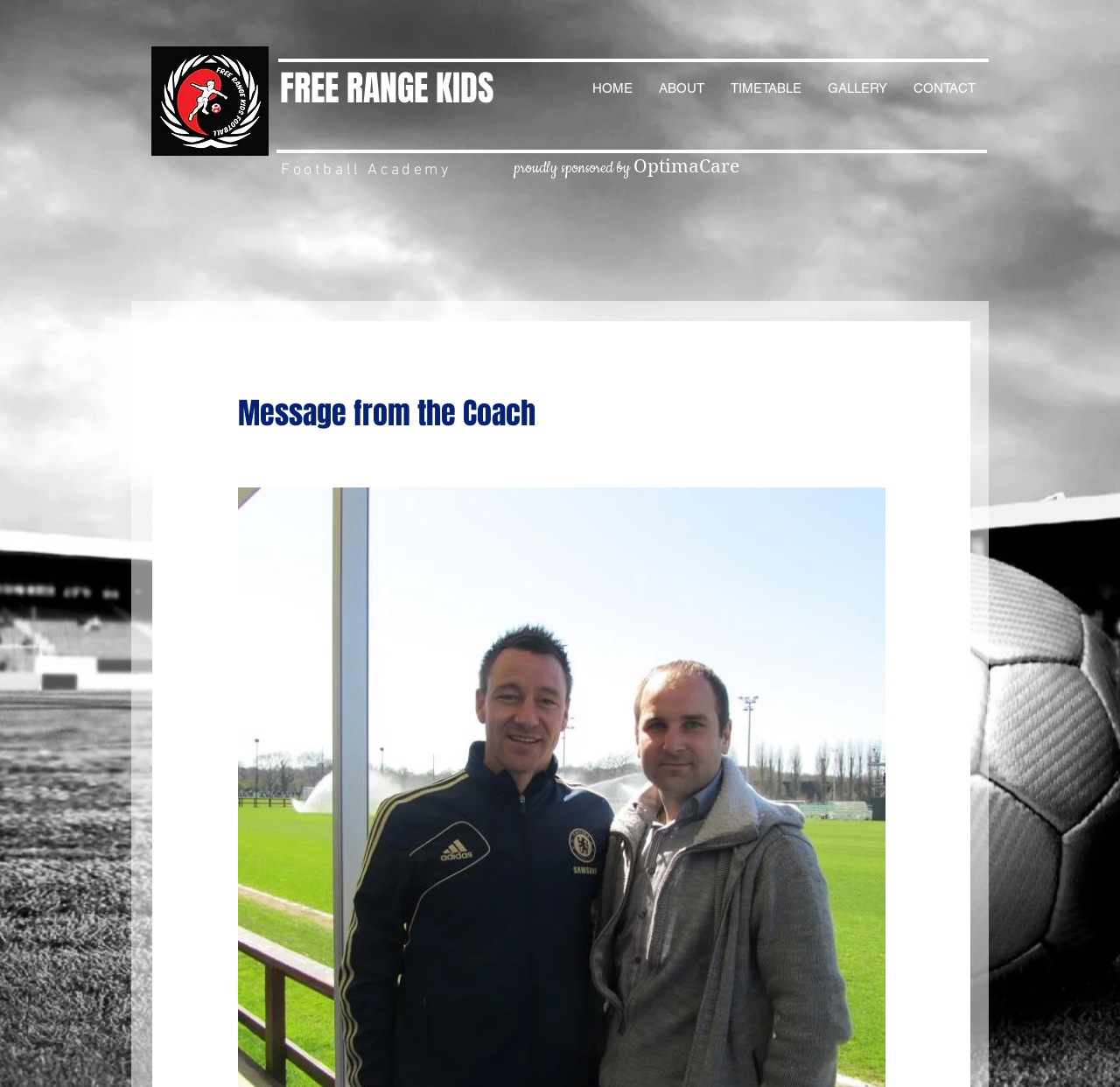Please specify the bounding box coordinates in the format (top-left x, top-left y, bottom-right x, bottom-right y), with values ranging from 0 to 1. Identify the bounding box for the UI component described as follows: CONTACT

[0.804, 0.059, 0.883, 0.103]